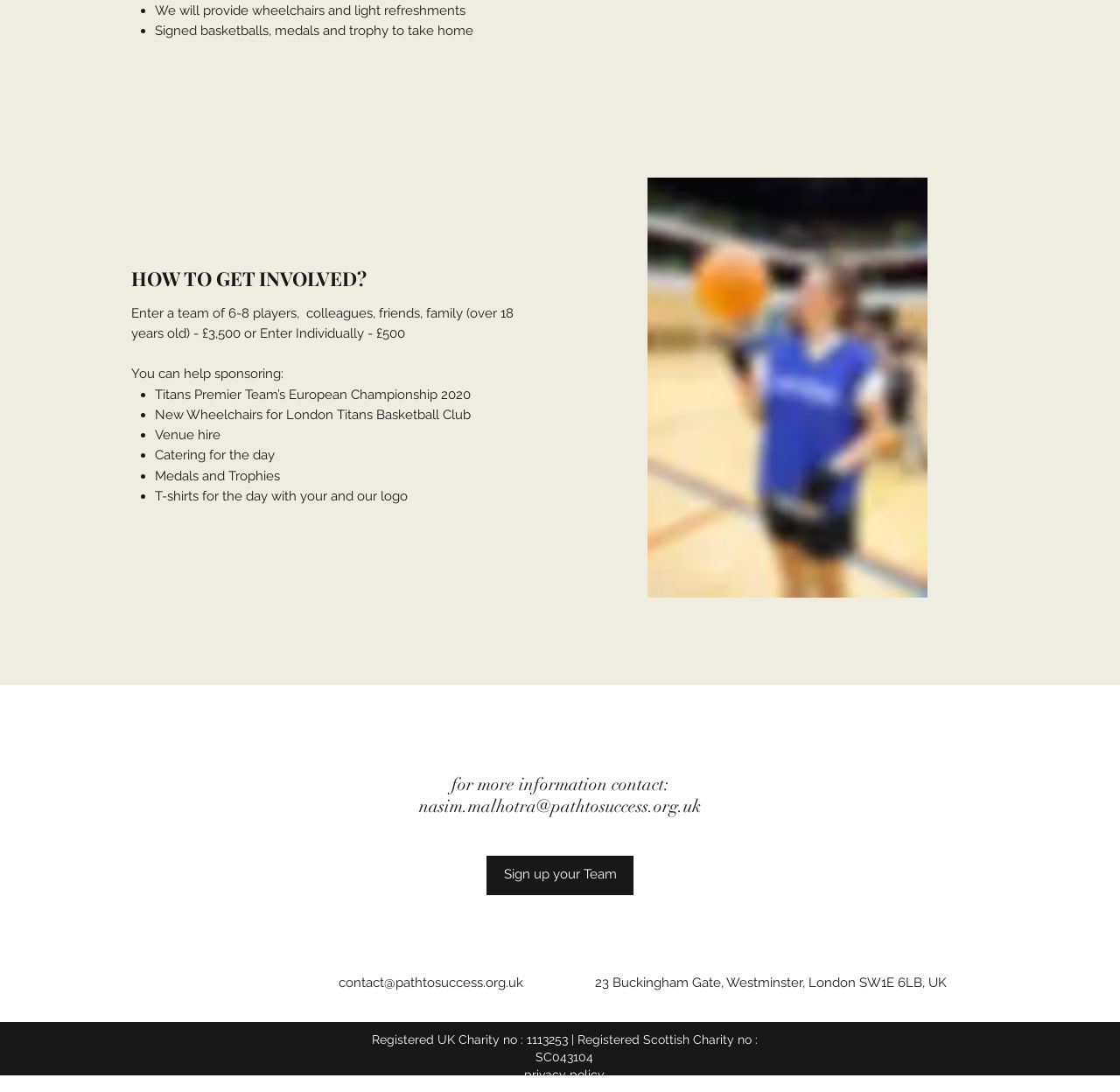What is the charity registration number in the UK?
Identify the answer in the screenshot and reply with a single word or phrase.

1113253